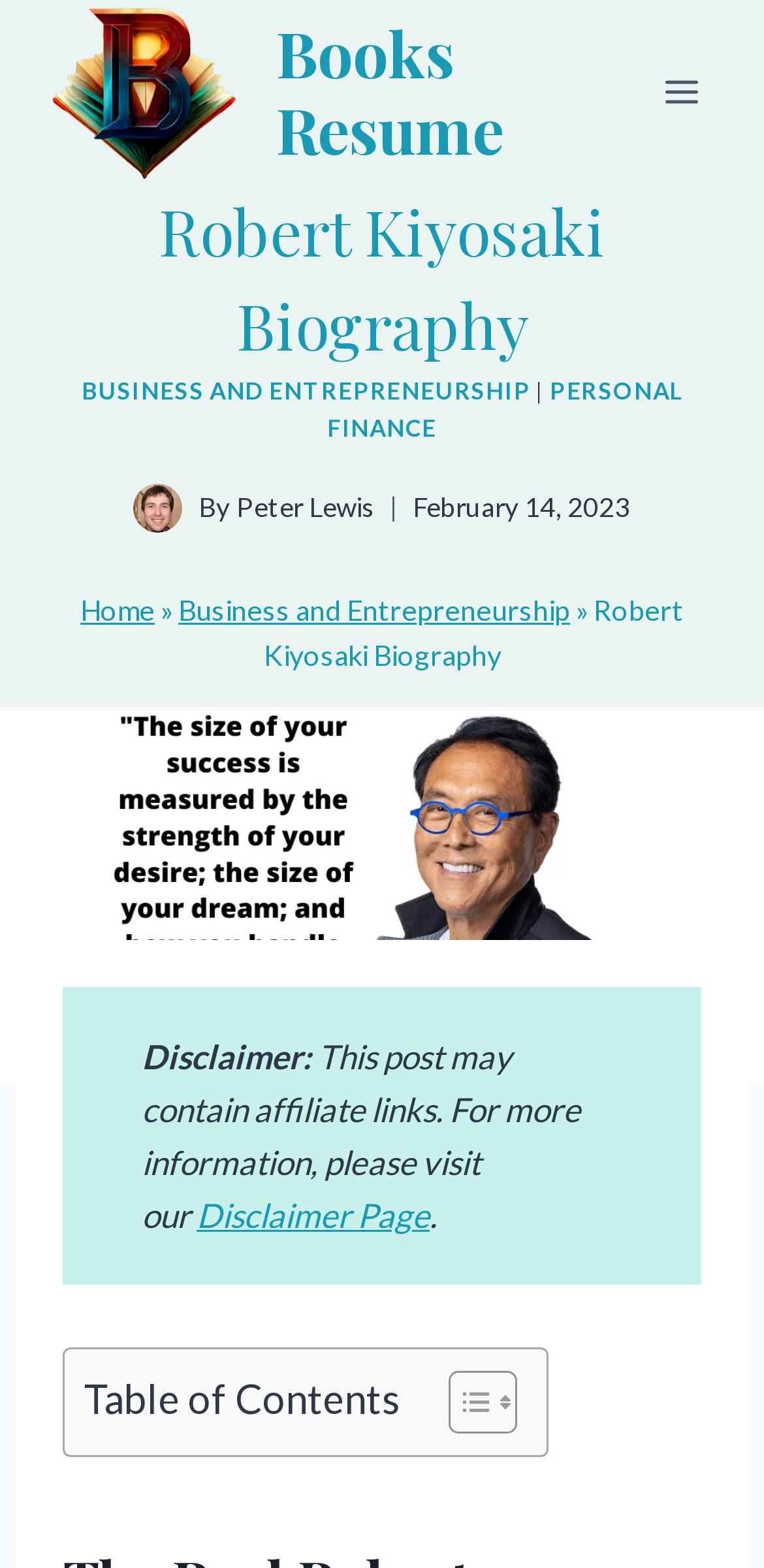Answer this question using a single word or a brief phrase:
What is the date of the biography post?

February 14, 2023